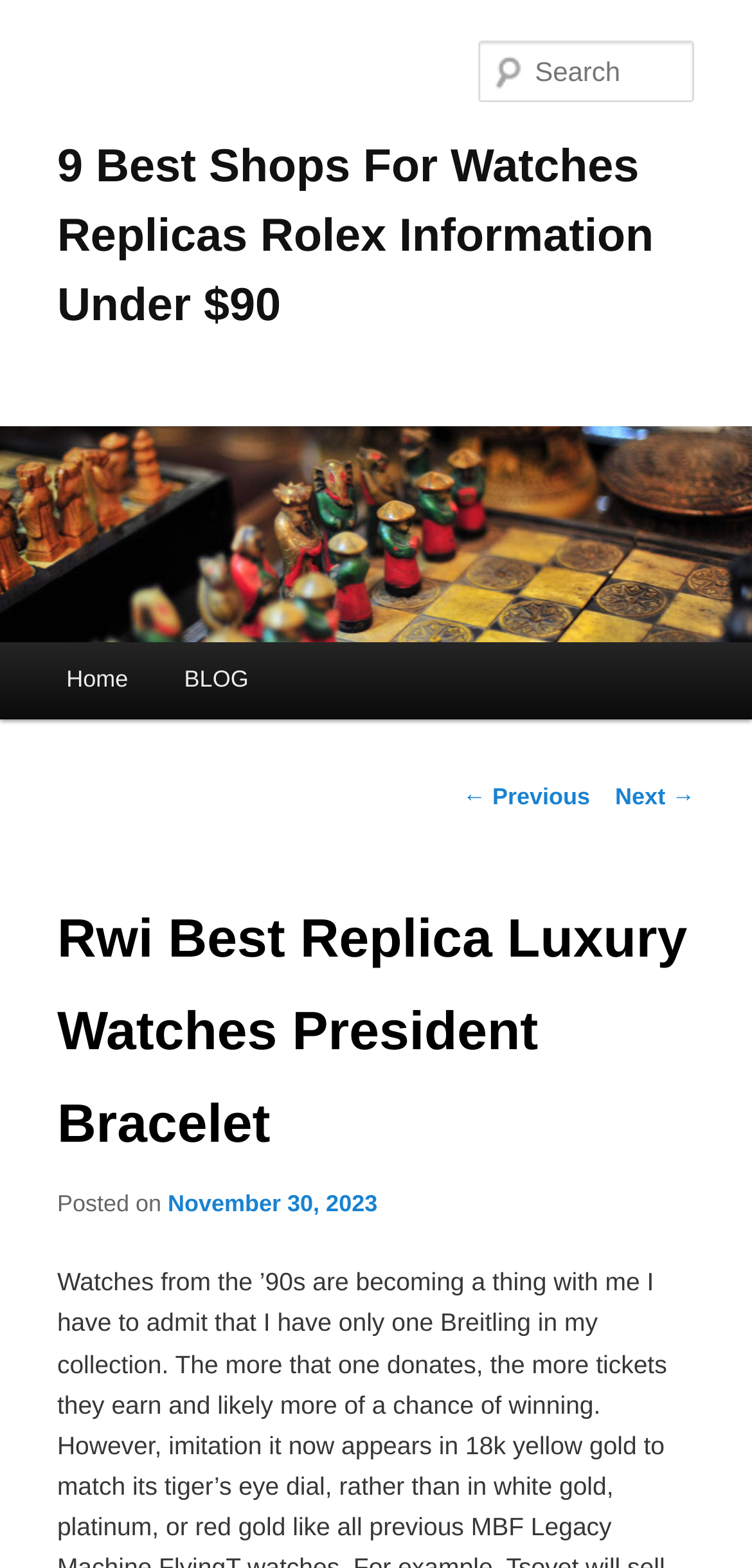When was the content on this webpage posted?
Answer the question with a thorough and detailed explanation.

The date 'November 30, 2023' is mentioned in the content, indicating when the content on this webpage was posted.